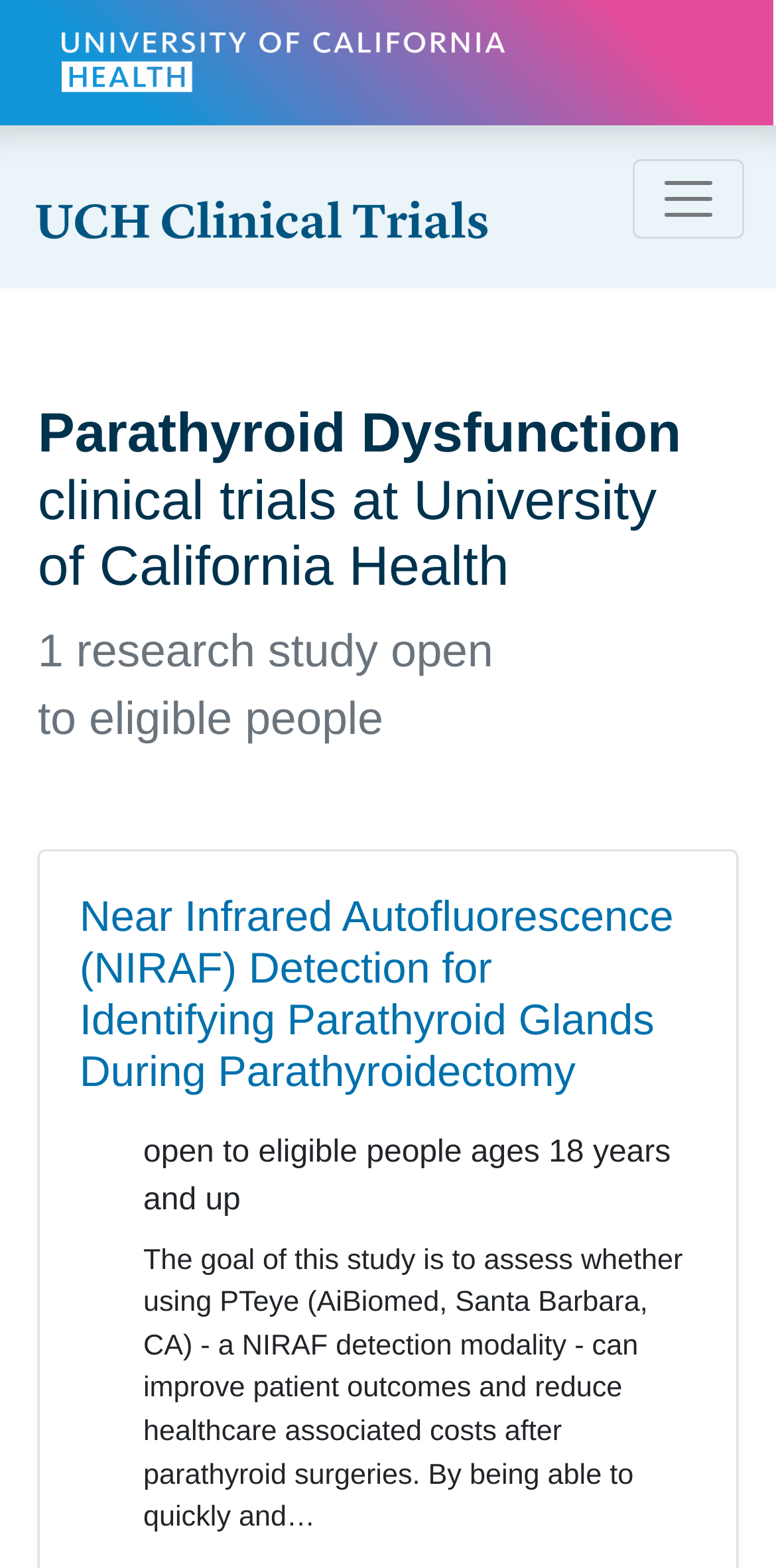What is the name of the institution conducting the clinical trials?
Please provide an in-depth and detailed response to the question.

I determined the answer by looking at the top-left corner of the webpage, where I found a link and an image with the text 'University of California Health'. This suggests that the institution conducting the clinical trials is the University of California Health.